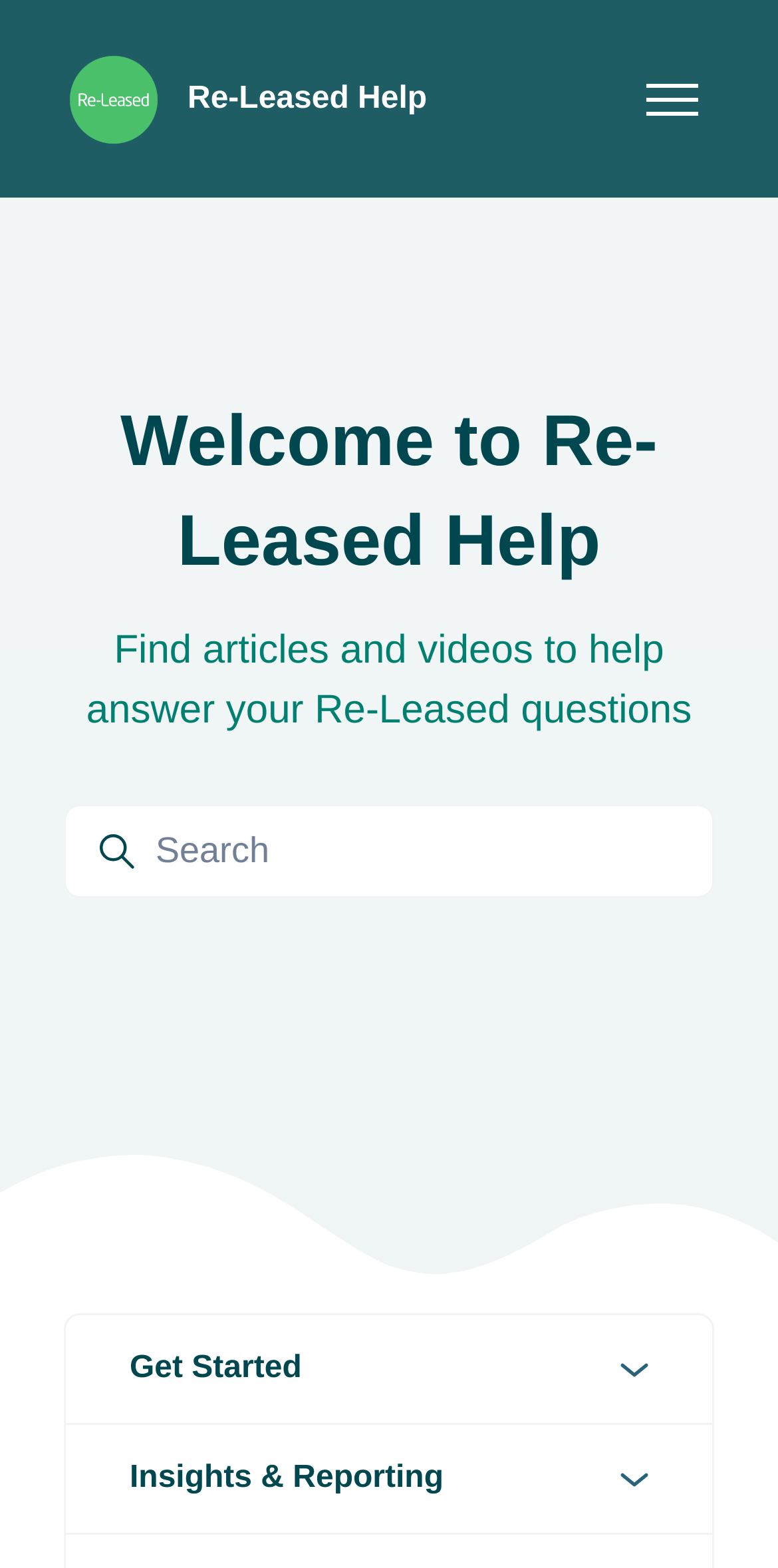What is the purpose of the 'Return to top' button?
Craft a detailed and extensive response to the question.

The 'Return to top' button is located at the bottom of the page and is likely intended to allow users to quickly scroll back to the top of the page, saving them the effort of manually scrolling up.